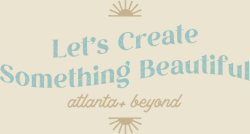Please provide a detailed answer to the question below based on the screenshot: 
What is above the text?

Above the text, there is a decorative sunburst element, which enhances the creative and uplifting vibe of the design, adding a sense of inspiration and collaboration.